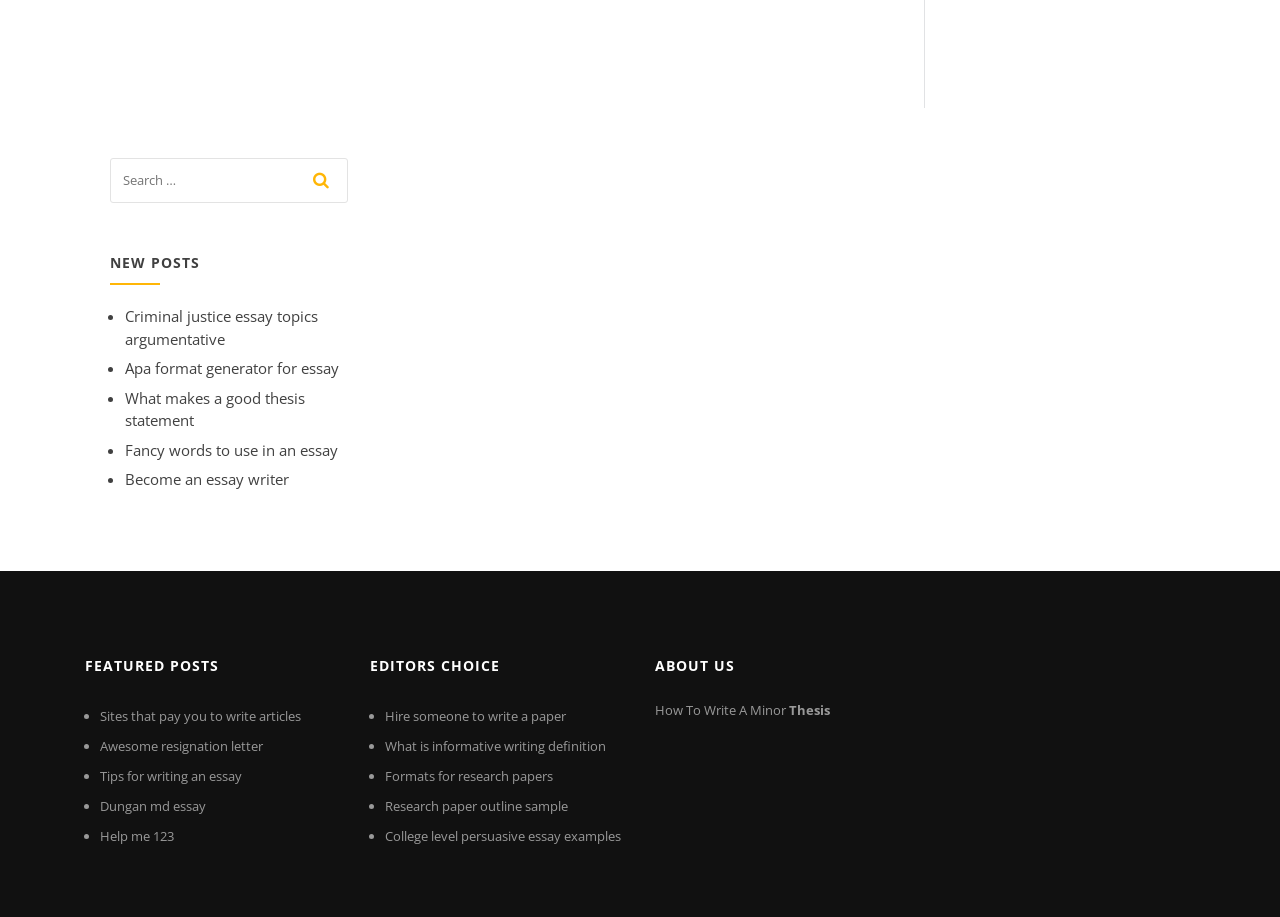Locate the bounding box coordinates of the clickable region to complete the following instruction: "click on 'Become an essay writer'."

[0.098, 0.511, 0.226, 0.533]